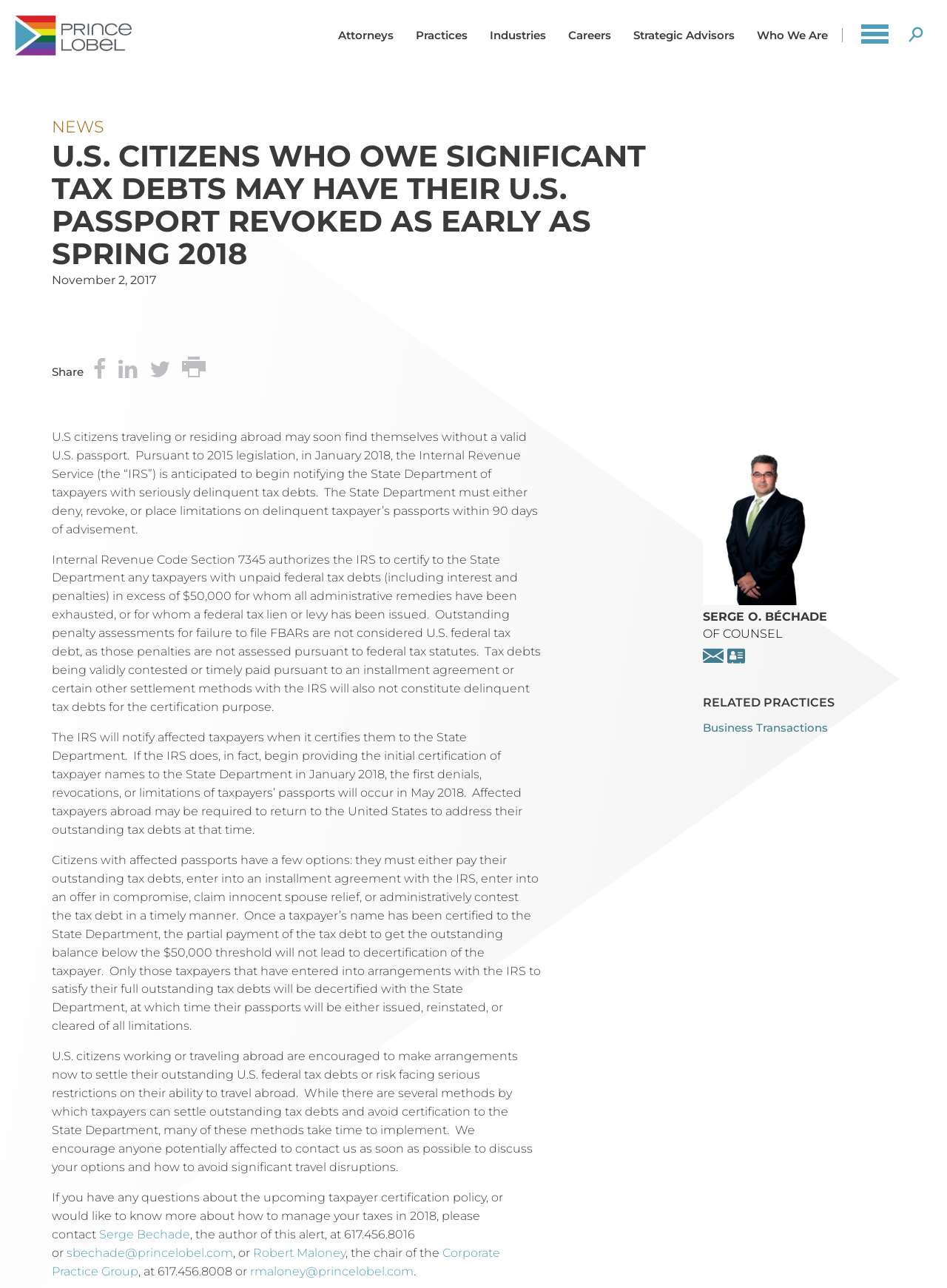Please find the bounding box coordinates of the element that must be clicked to perform the given instruction: "Explore OUR CALLIGRAPHY WORK". The coordinates should be four float numbers from 0 to 1, i.e., [left, top, right, bottom].

None